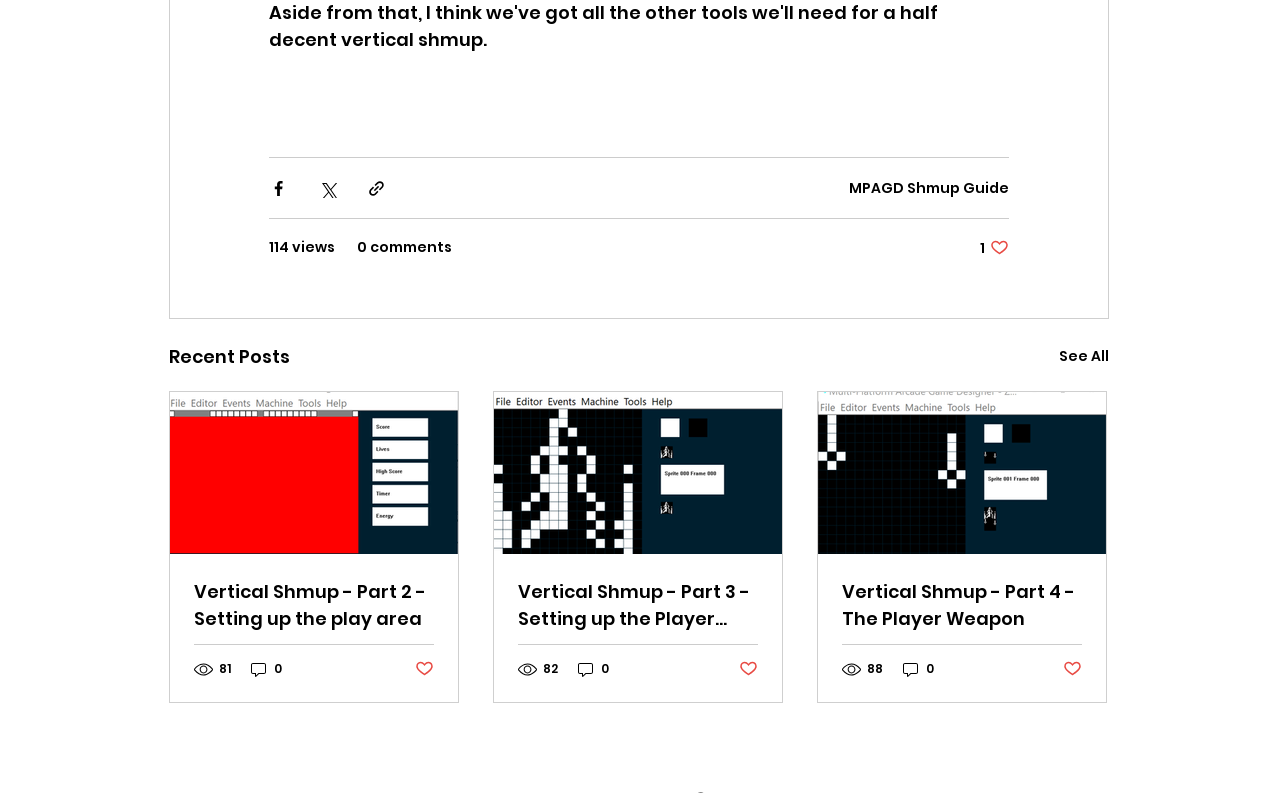Please specify the bounding box coordinates of the area that should be clicked to accomplish the following instruction: "Like the post". The coordinates should consist of four float numbers between 0 and 1, i.e., [left, top, right, bottom].

[0.766, 0.3, 0.788, 0.324]